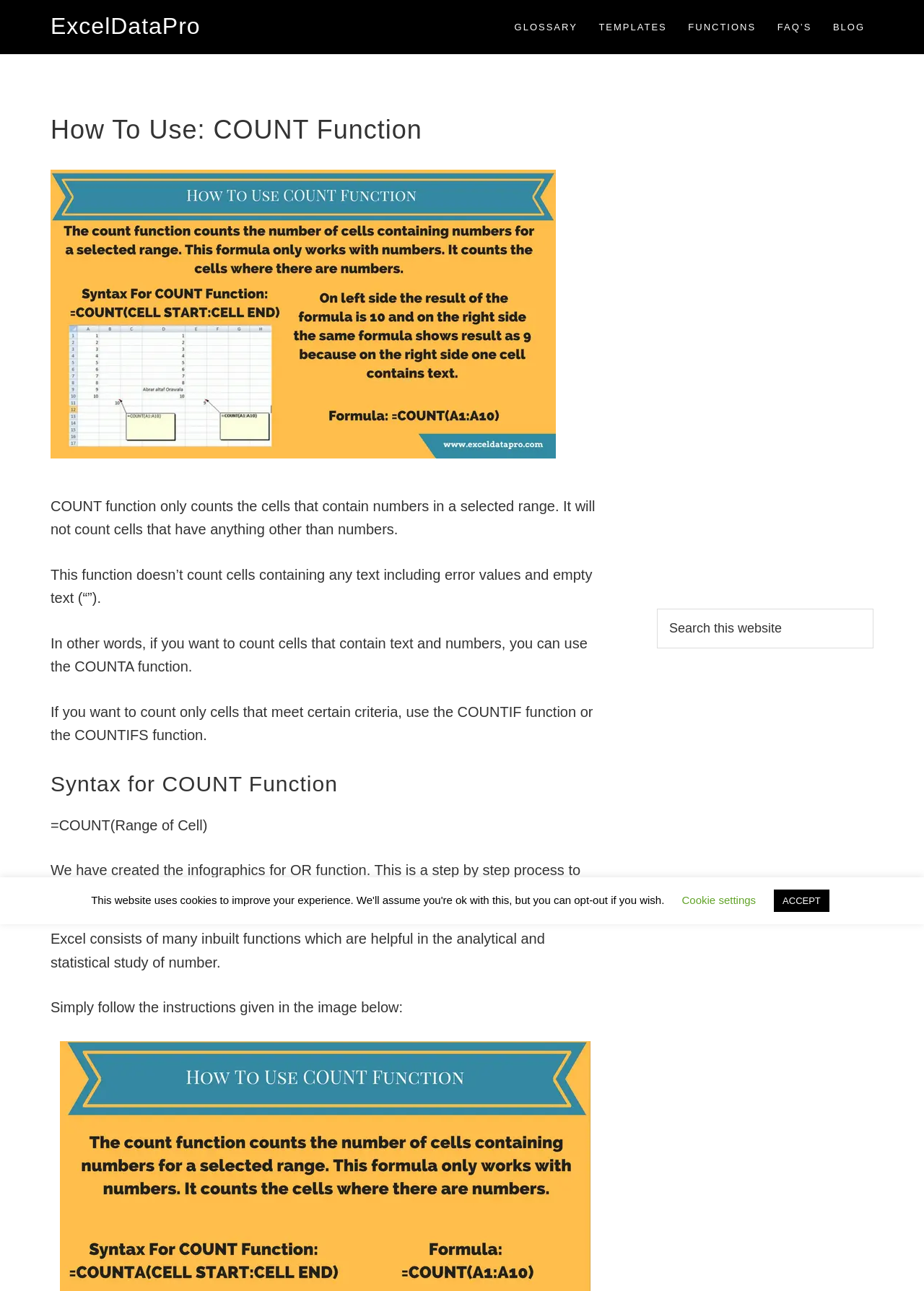Please find the bounding box coordinates for the clickable element needed to perform this instruction: "Read about COUNT function".

[0.055, 0.087, 0.648, 0.115]